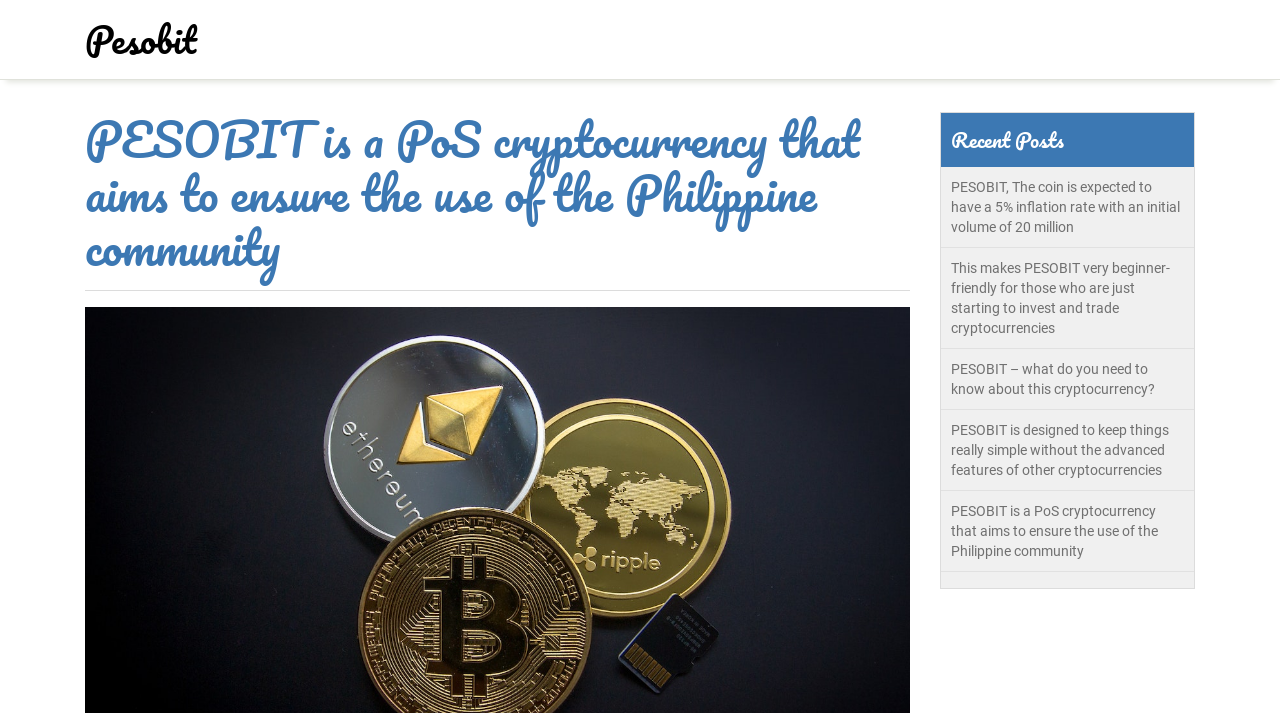Explain in detail what is displayed on the webpage.

The webpage appears to be about PESOBIT, a PoS cryptocurrency focused on the Philippine community. At the top, there is a prominent link with the text "Pesobit" and a heading that describes PESOBIT's purpose. Below this, there is a horizontal separator line.

On the right side of the page, there is a section labeled "Recent Posts" with five links to articles or blog posts about PESOBIT. The articles seem to provide information about the cryptocurrency, including its inflation rate, beginner-friendliness, and design philosophy. The links are stacked vertically, with the first one discussing the coin's inflation rate and initial volume, the second one highlighting its accessibility to new investors, and the third one providing an overview of the cryptocurrency. The fourth link explains how PESOBIT keeps things simple, and the fifth link reiterates PESOBIT's purpose.